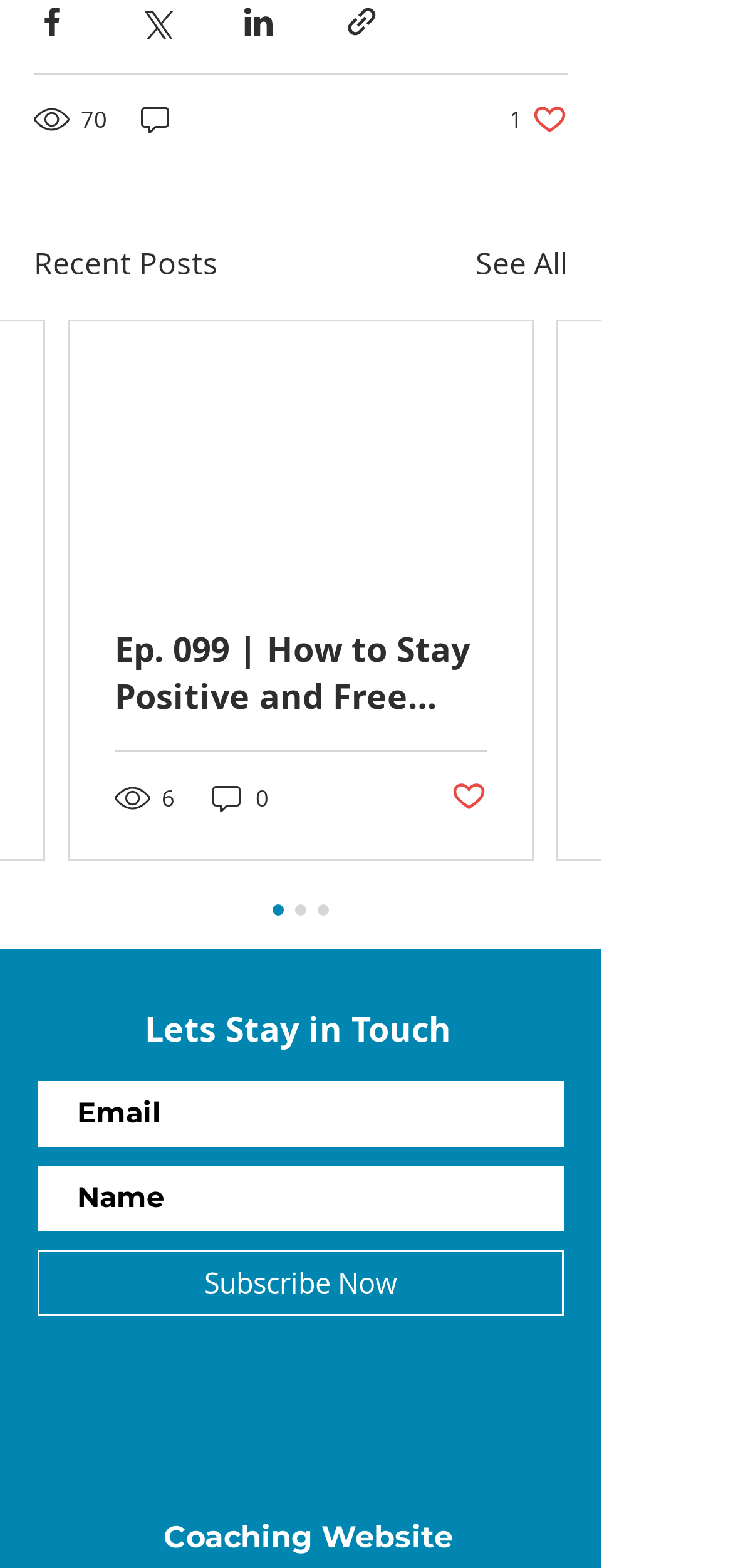Please find the bounding box for the following UI element description. Provide the coordinates in (top-left x, top-left y, bottom-right x, bottom-right y) format, with values between 0 and 1: aria-label="LinkedIn"

[0.495, 0.899, 0.585, 0.94]